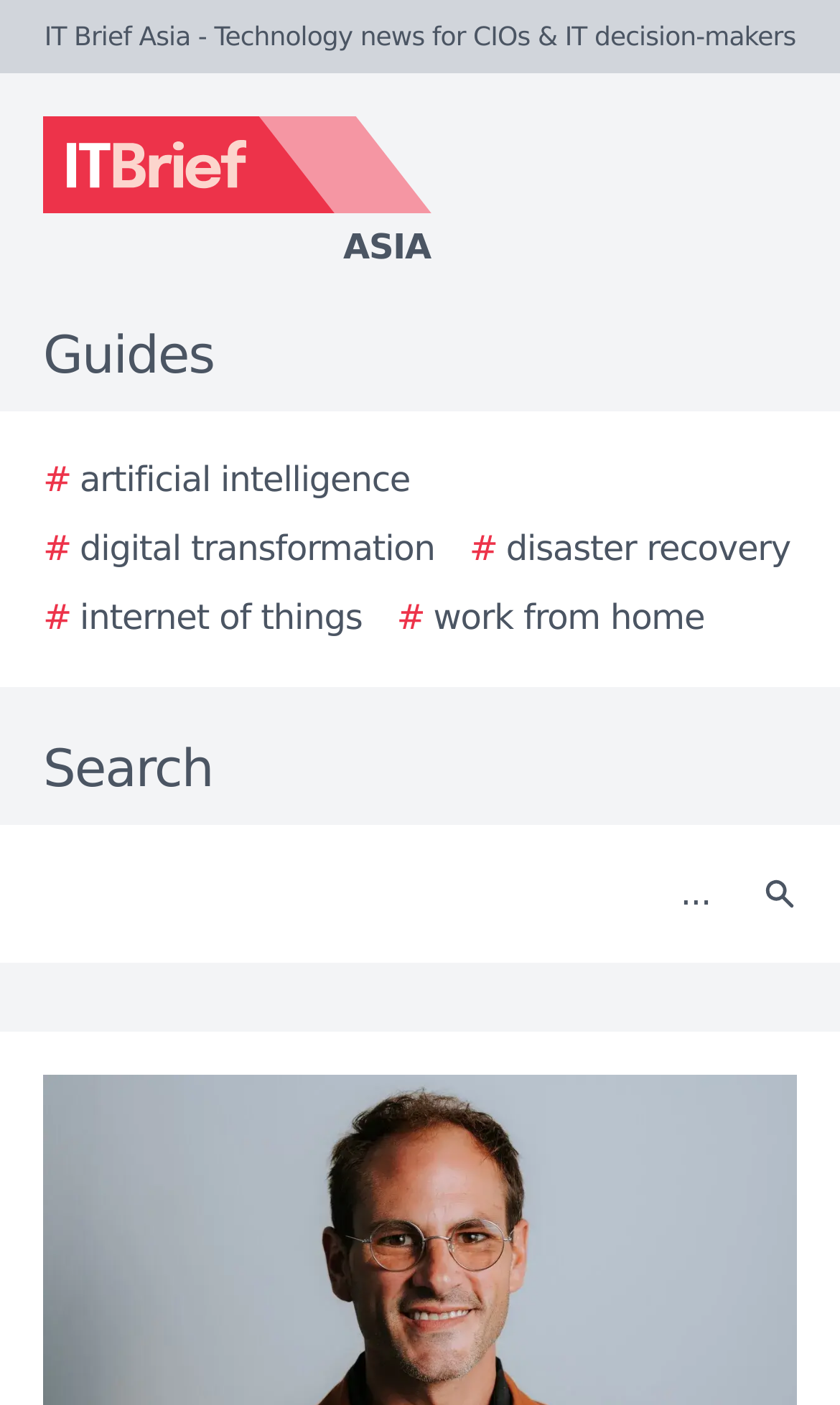Given the description of the UI element: "# artificial intelligence", predict the bounding box coordinates in the form of [left, top, right, bottom], with each value being a float between 0 and 1.

[0.051, 0.323, 0.488, 0.36]